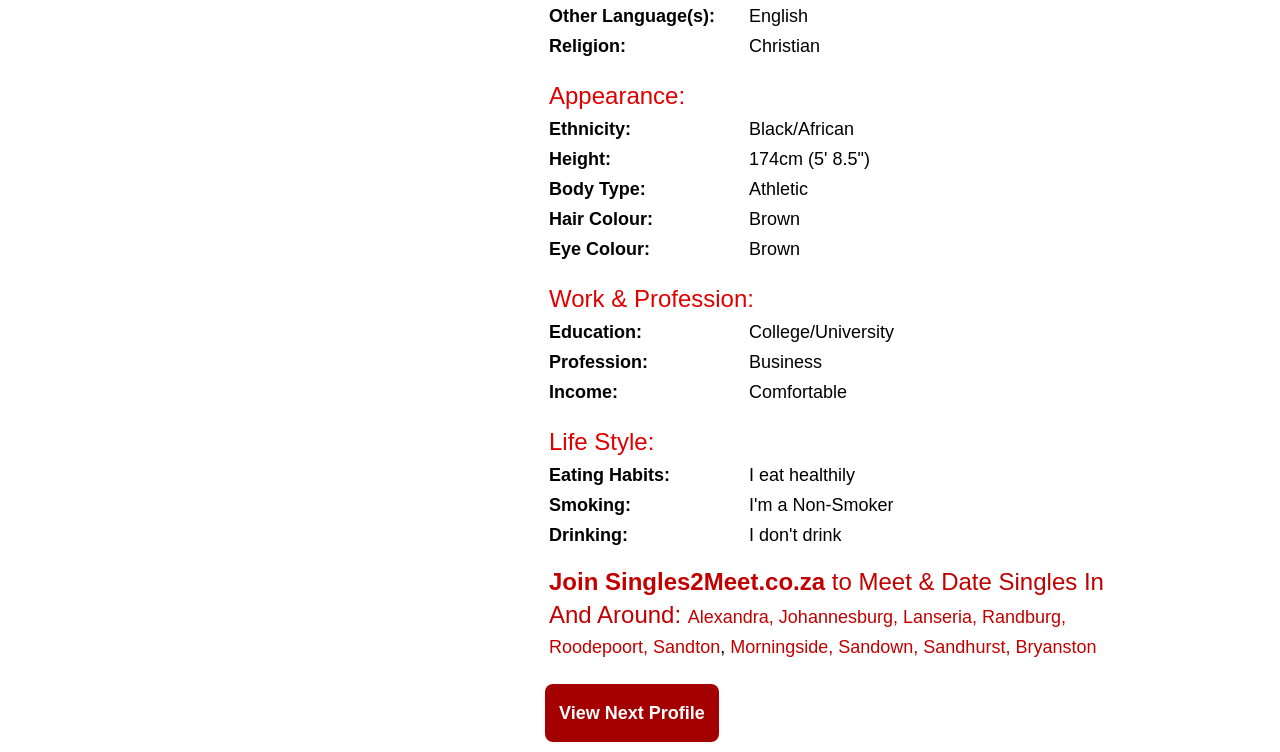What is the person's education level?
Please craft a detailed and exhaustive response to the question.

I found the answer by looking at the 'Education:' section, which is located under the 'Work & Profession:' heading. The corresponding value is 'College/University'.